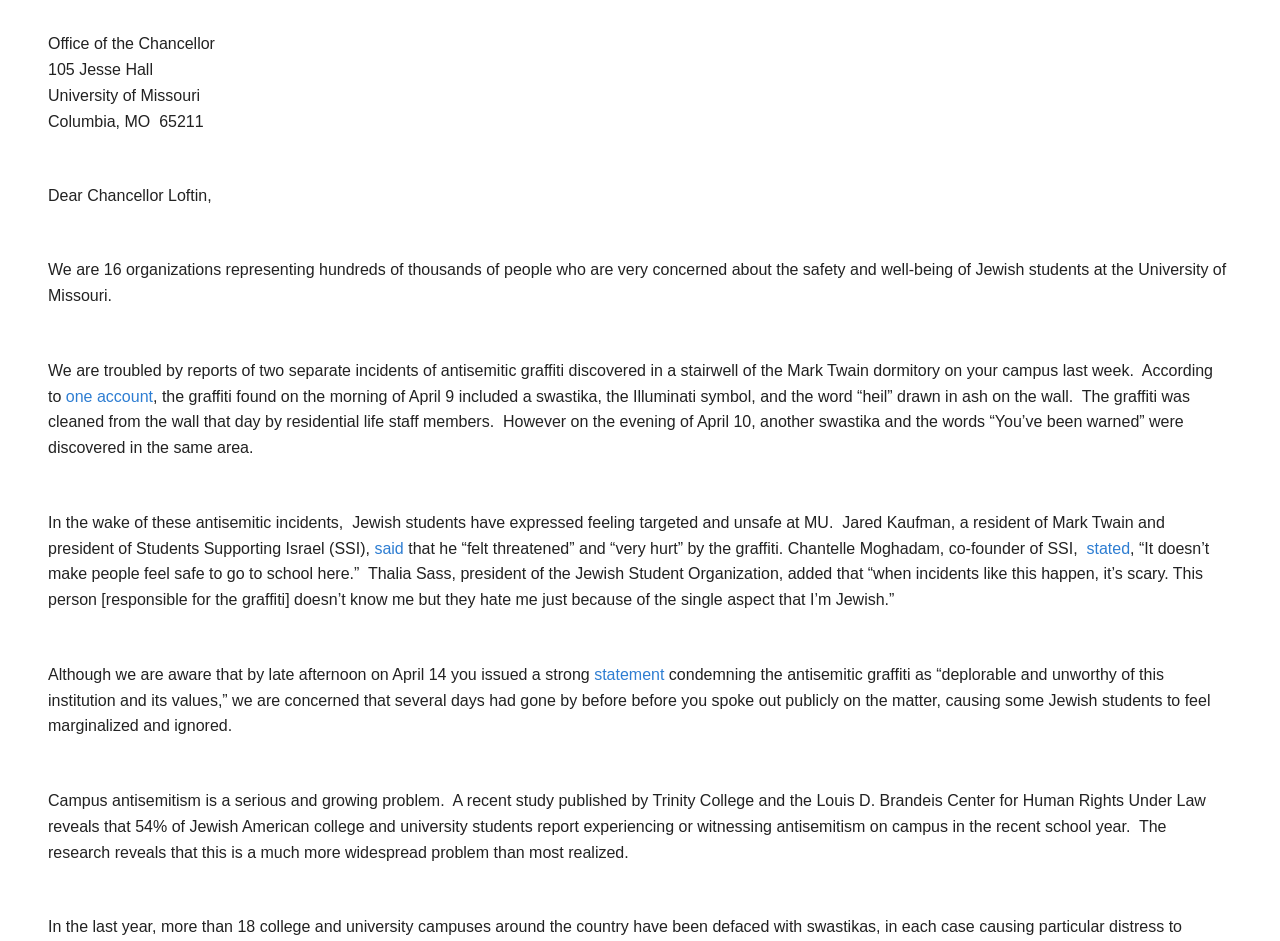Specify the bounding box coordinates (top-left x, top-left y, bottom-right x, bottom-right y) of the UI element in the screenshot that matches this description: one account

[0.051, 0.412, 0.12, 0.43]